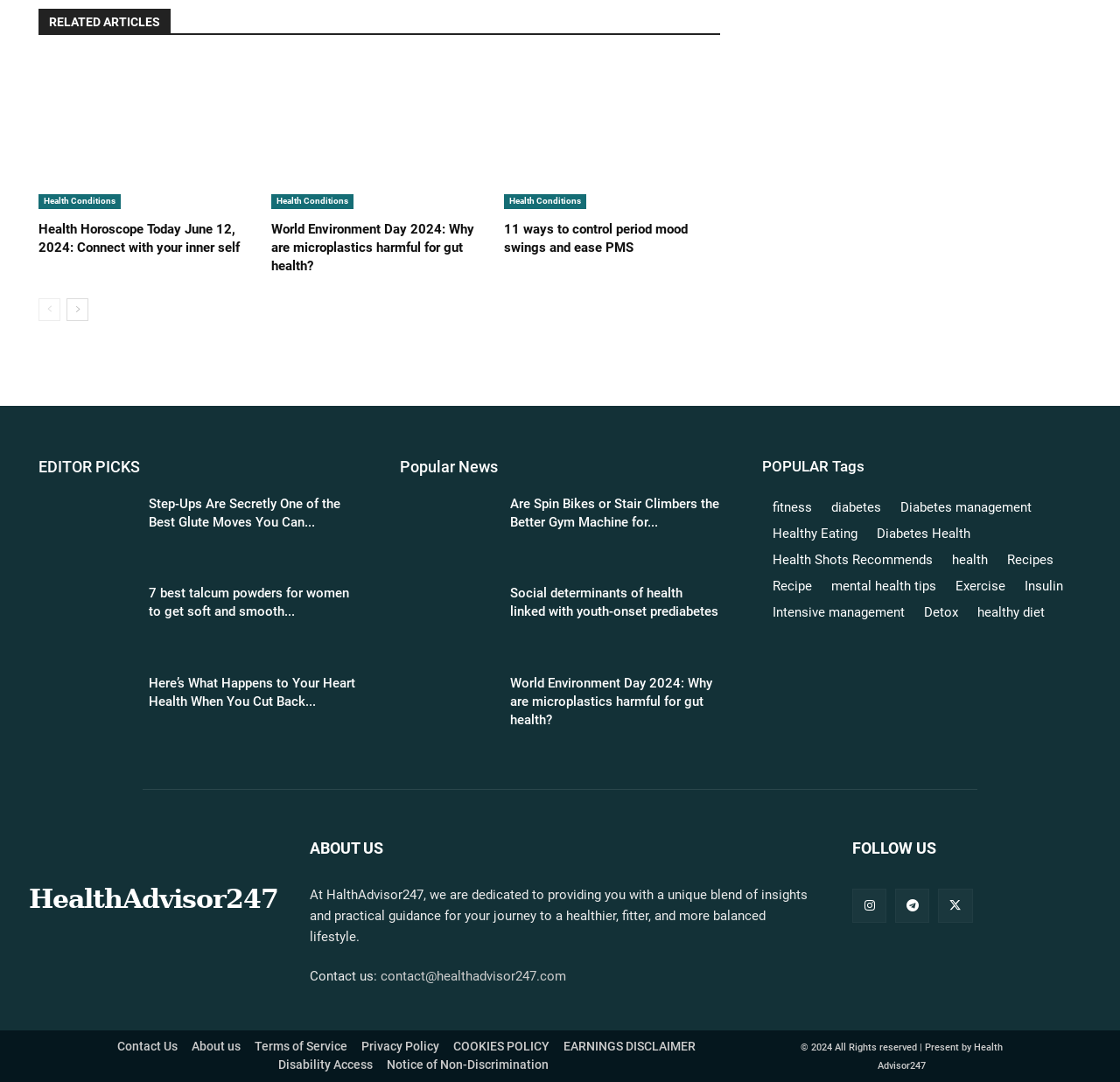Identify the bounding box coordinates of the region I need to click to complete this instruction: "Subscribe to the newsletter".

None